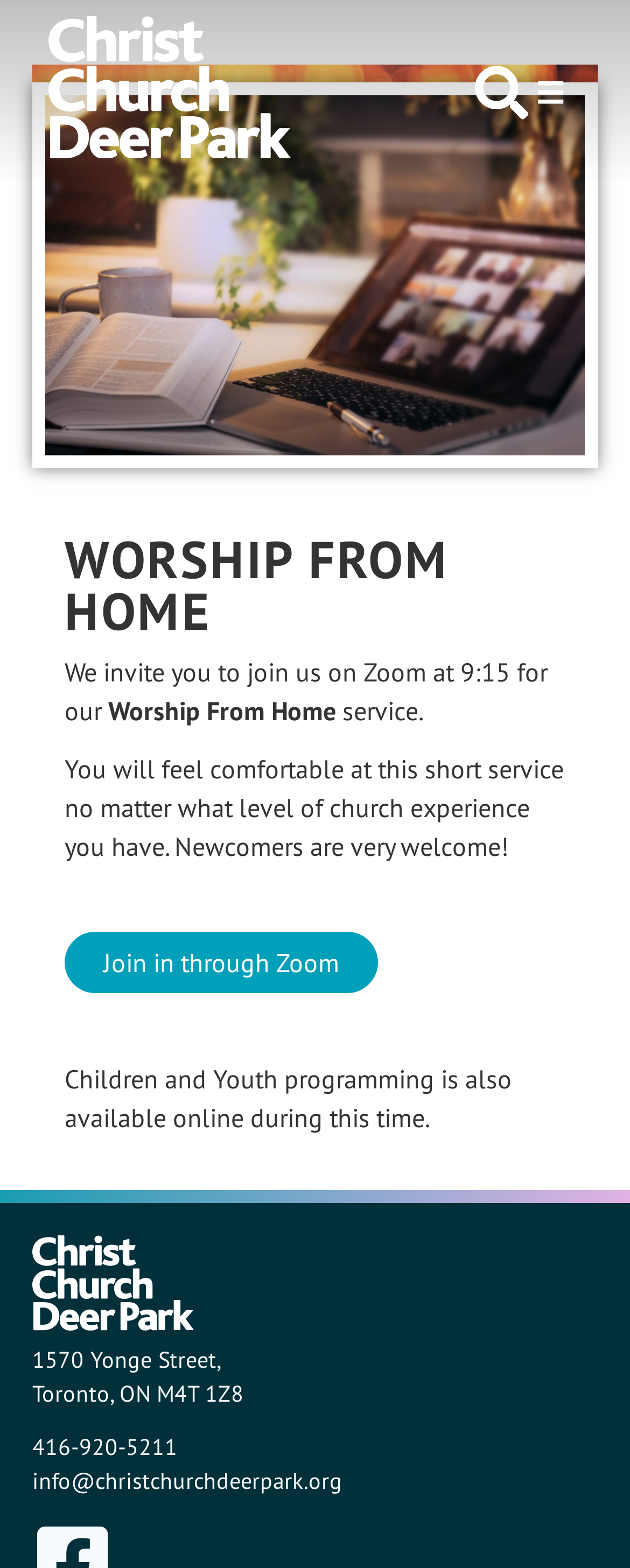How can you join the Worship From Home service? Refer to the image and provide a one-word or short phrase answer.

Through Zoom